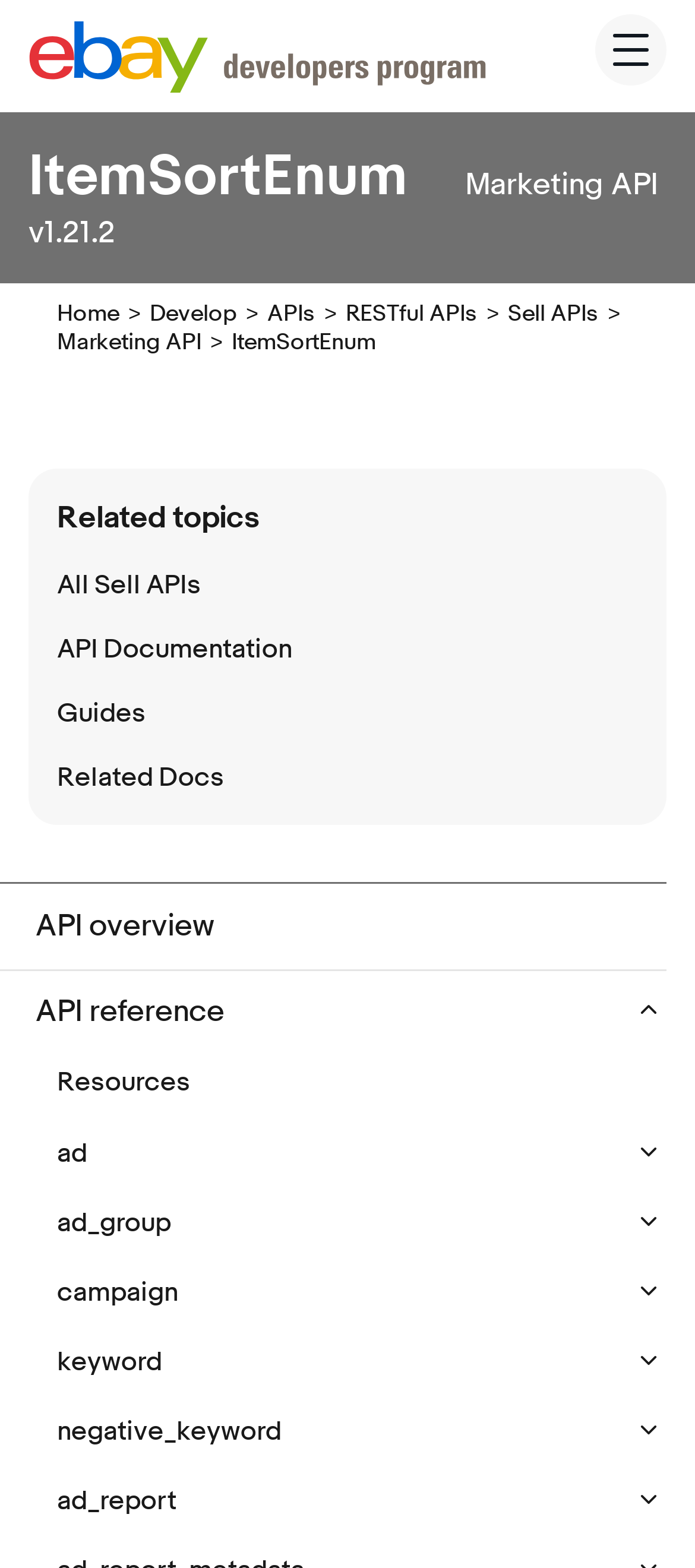Determine the bounding box coordinates of the section to be clicked to follow the instruction: "Go to Home". The coordinates should be given as four float numbers between 0 and 1, formatted as [left, top, right, bottom].

[0.082, 0.19, 0.172, 0.208]